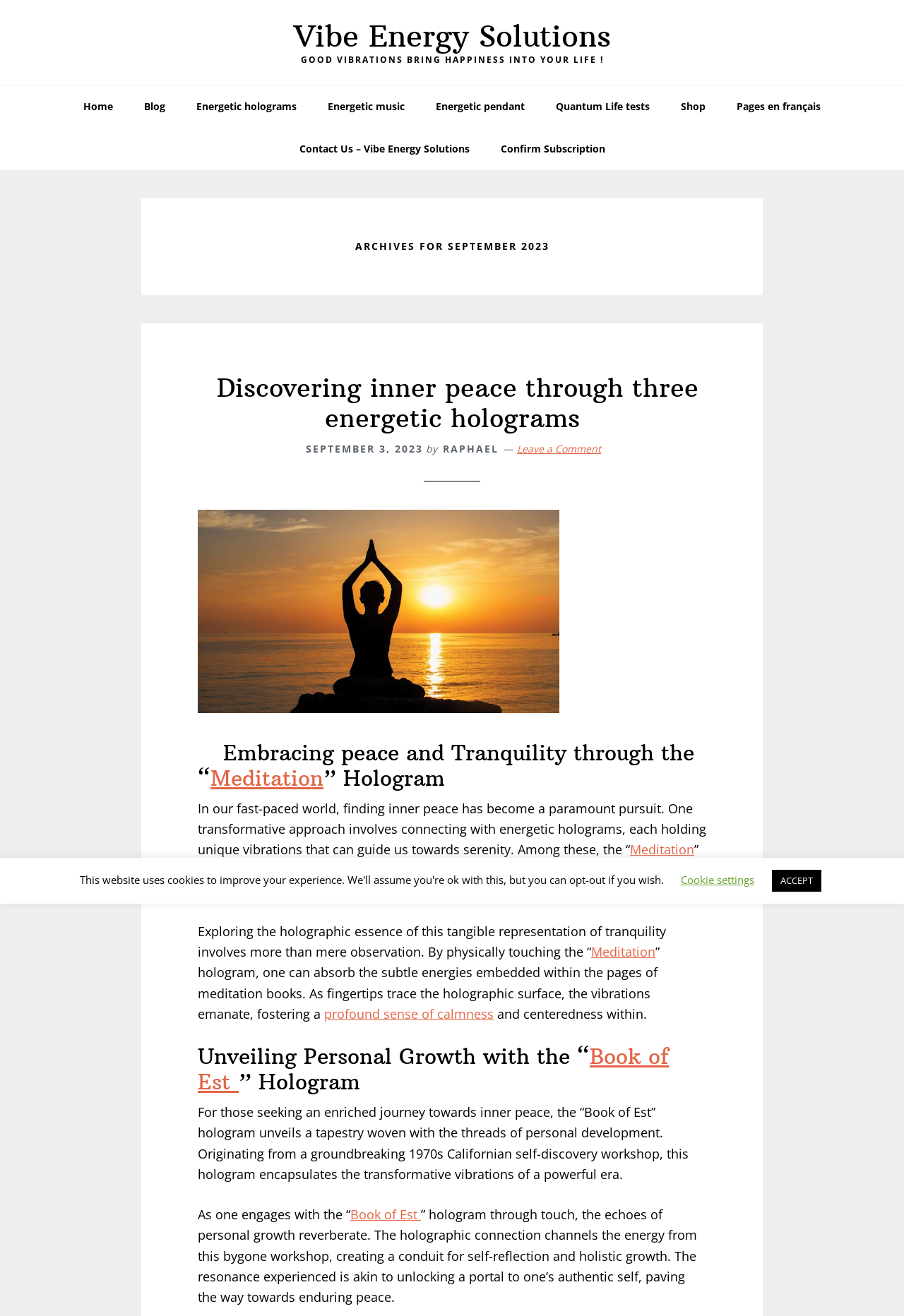What is the purpose of the 'Meditation' hologram?
Please provide a detailed and thorough answer to the question.

The purpose of the 'Meditation' hologram can be found in the static text element with bounding box coordinates [0.219, 0.608, 0.781, 0.652]. It is described as a transformative approach that can guide us towards serenity.